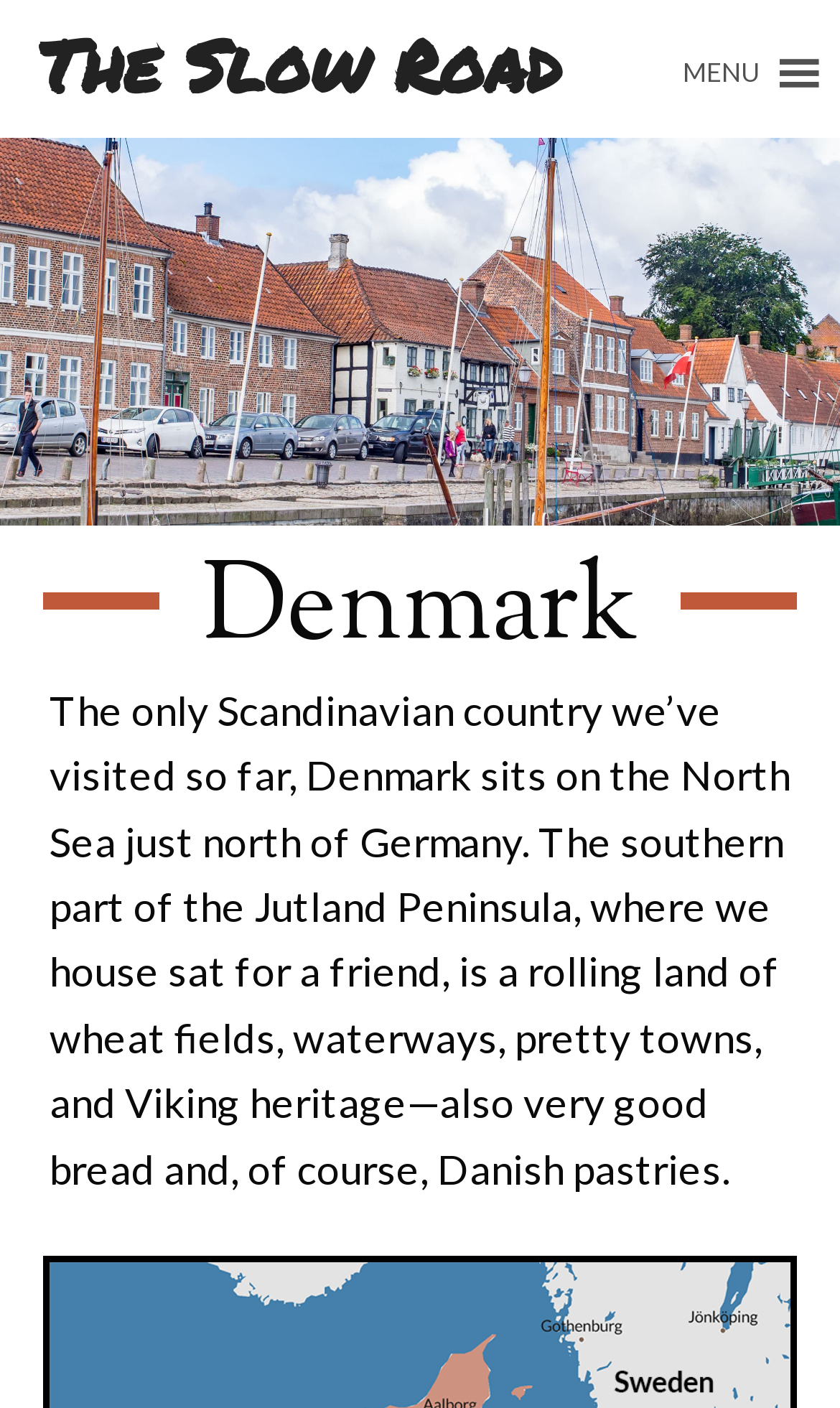Elaborate on the different components and information displayed on the webpage.

The webpage is about Denmark, categorized under "The Slow Road". At the top, there is a banner that spans the entire width of the page, containing a navigation menu on the left and a menu button on the right. The navigation menu has a heading "The Slow Road" with a link to the same title, and a button labeled "MENU" that is not expanded.

Below the banner, there is a prominent heading "Denmark" that takes up the full width of the page. Underneath this heading, there is a block of text that describes Denmark, mentioning its location, geography, and cultural heritage, including its famous bread and pastries. The text is positioned near the top of the page, leaving some space above it.